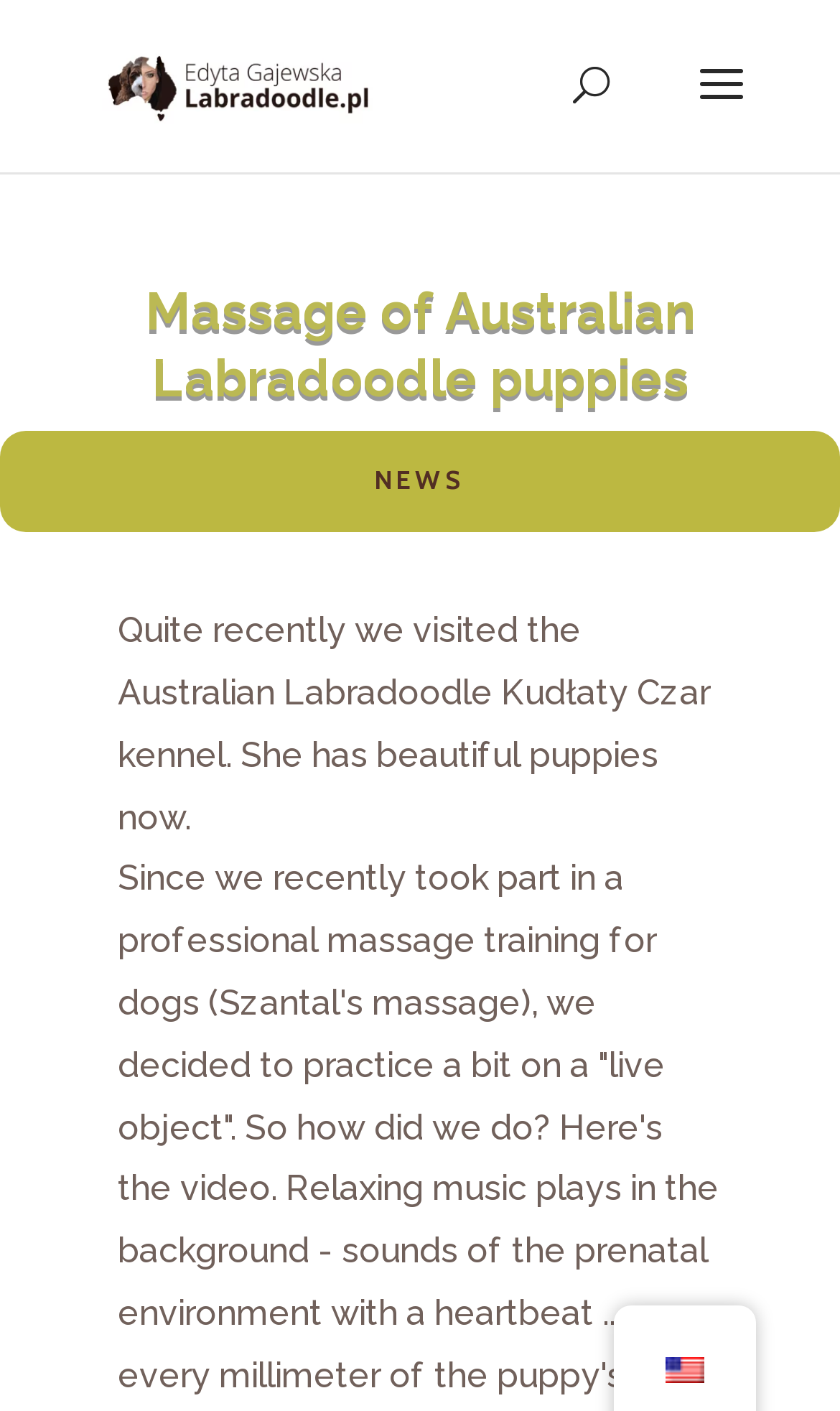Give a one-word or one-phrase response to the question: 
What is the breed of puppies mentioned?

Australian Labradoodle